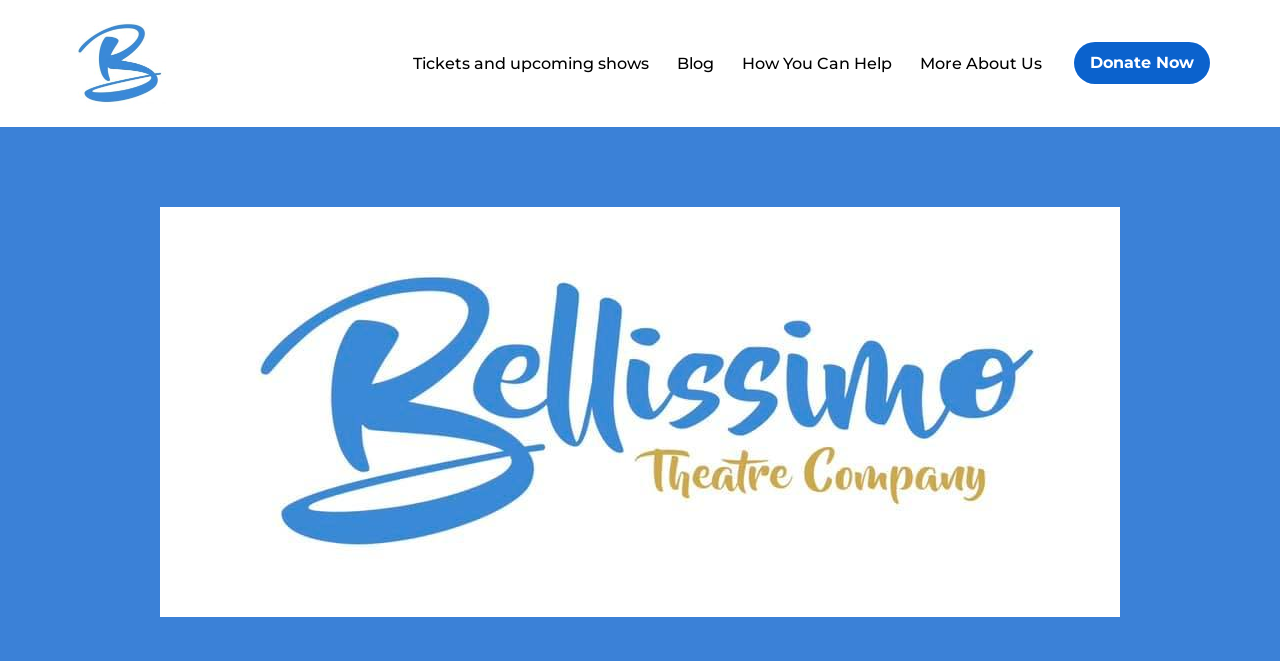What is the first menu item in the Primary Menu?
Look at the image and respond with a one-word or short-phrase answer.

Tickets and upcoming shows